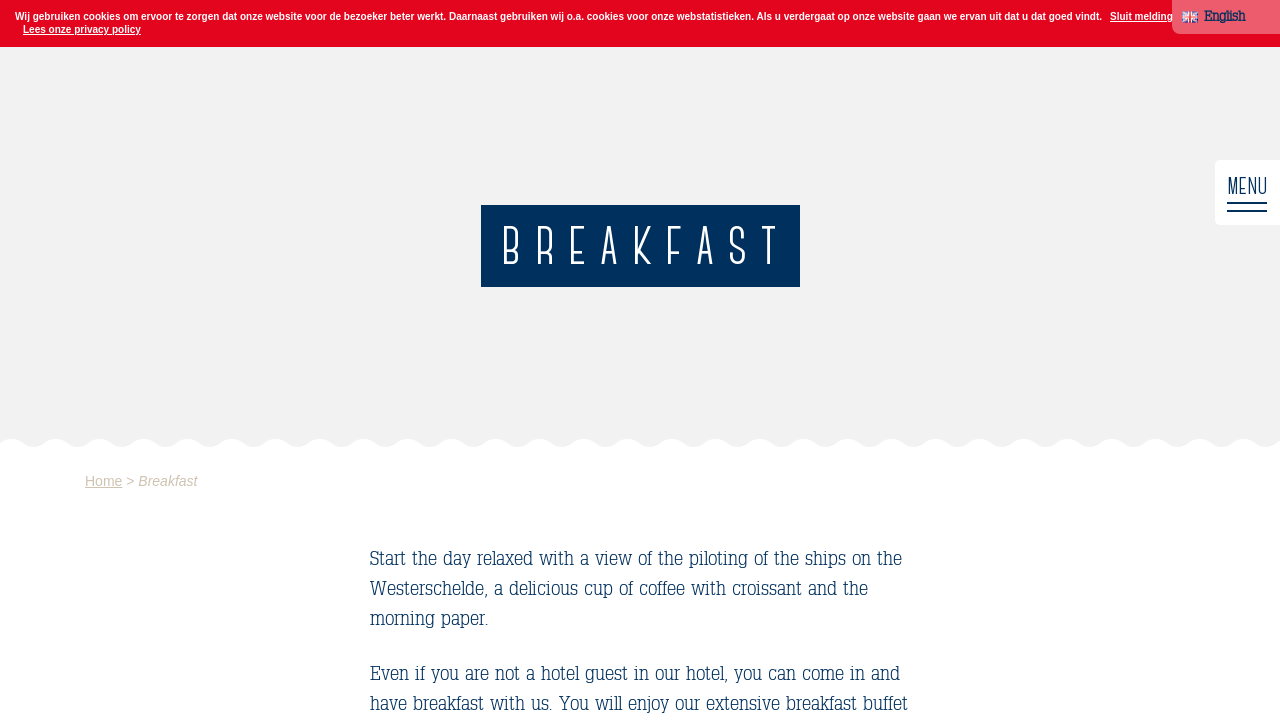Please look at the image and answer the question with a detailed explanation: What is the purpose of the link 'MENU'?

The link 'MENU' is located at the bottom right corner of the webpage, and based on its position and the context of the webpage, it is likely that the link is used to access the menu of the restaurant.